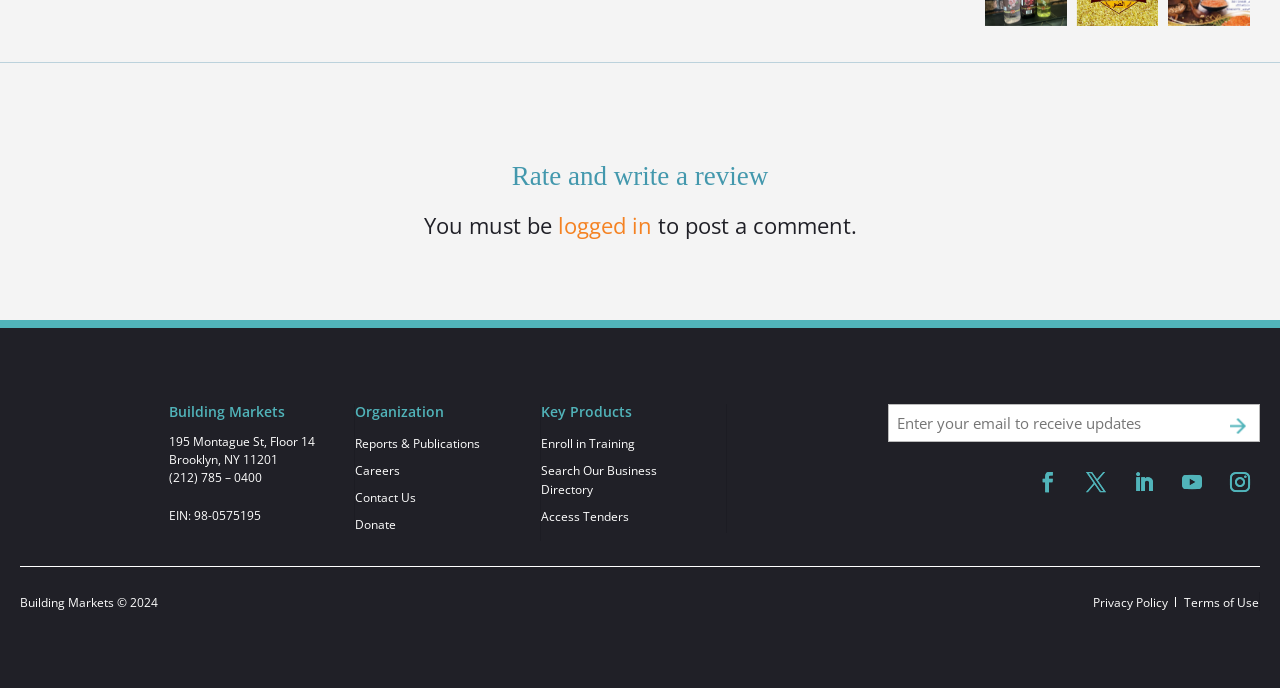Extract the bounding box coordinates of the UI element described by: "Privacy Policy". The coordinates should include four float numbers ranging from 0 to 1, e.g., [left, top, right, bottom].

[0.841, 0.863, 0.912, 0.888]